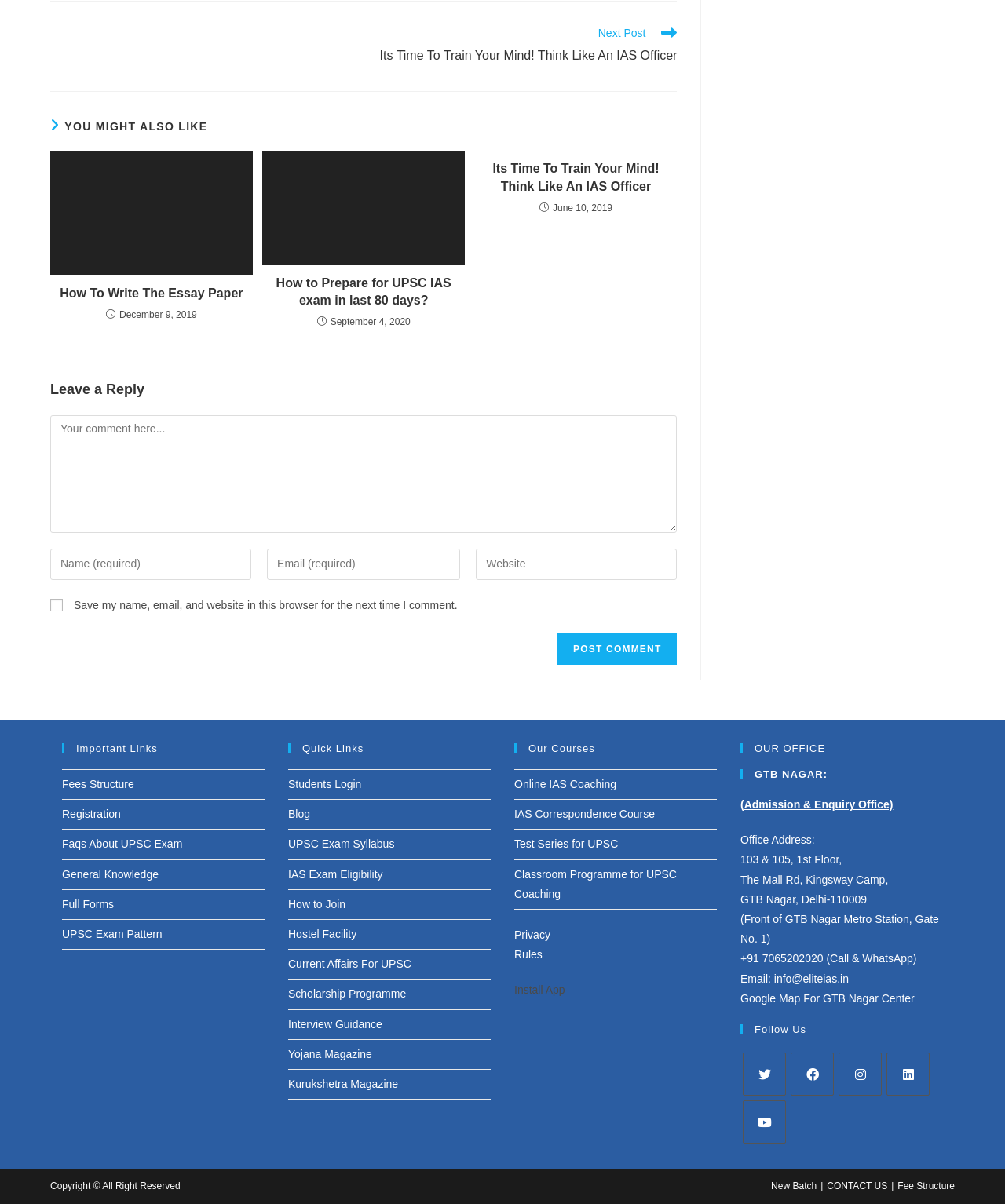Locate the bounding box of the UI element described in the following text: "UPSC Exam Pattern".

[0.062, 0.77, 0.161, 0.781]